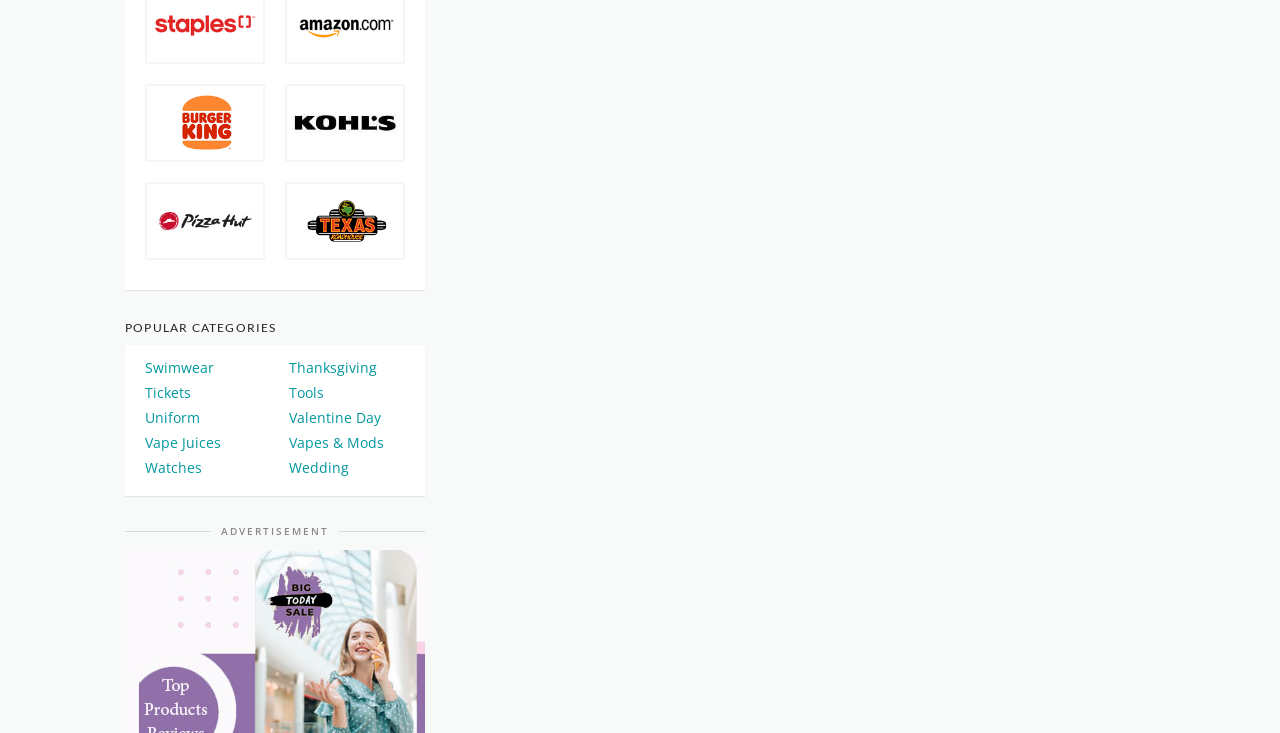Please identify the bounding box coordinates of the element that needs to be clicked to perform the following instruction: "Click on Burger King Coupons".

[0.115, 0.117, 0.205, 0.218]